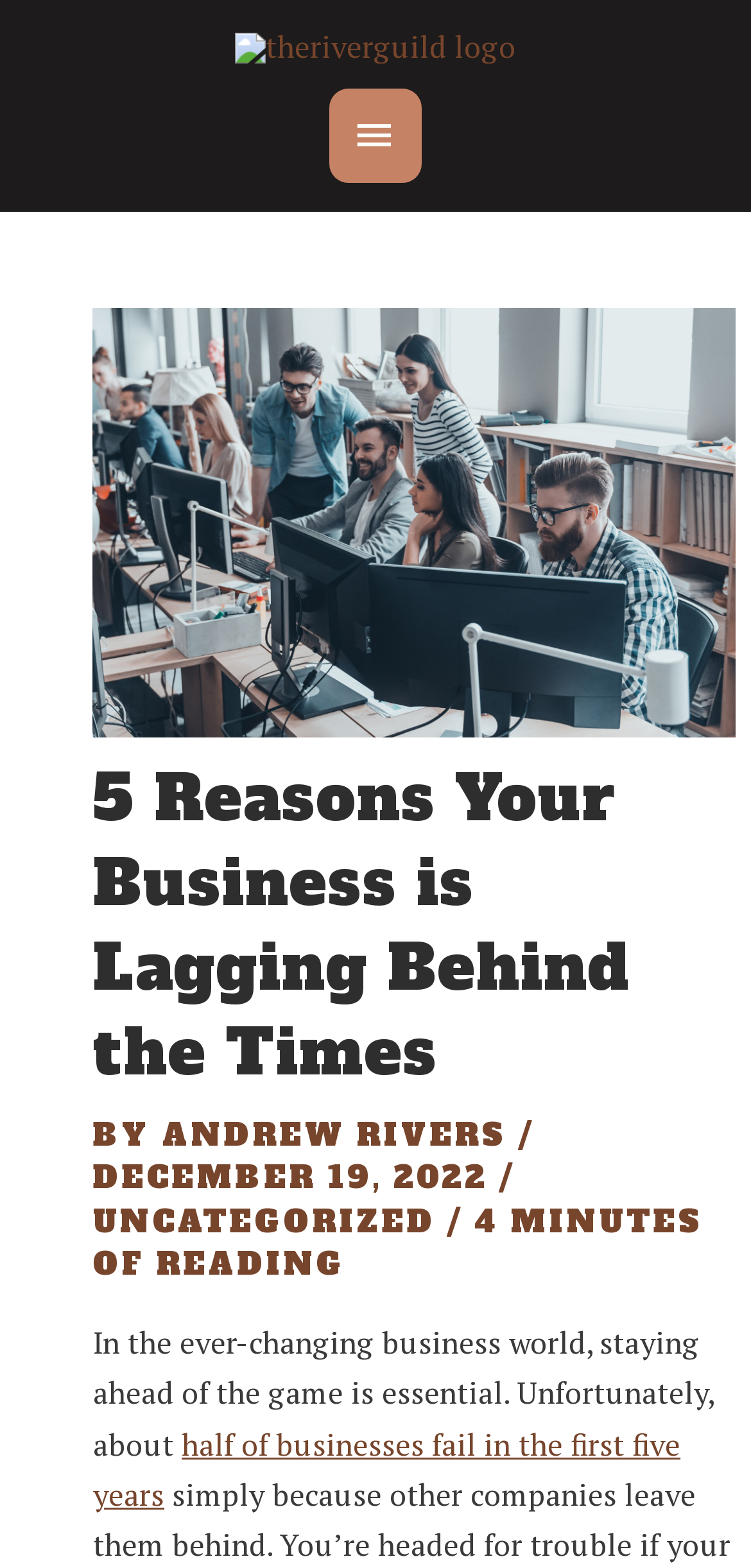Identify the main title of the webpage and generate its text content.

5 Reasons Your Business is Lagging Behind the Times